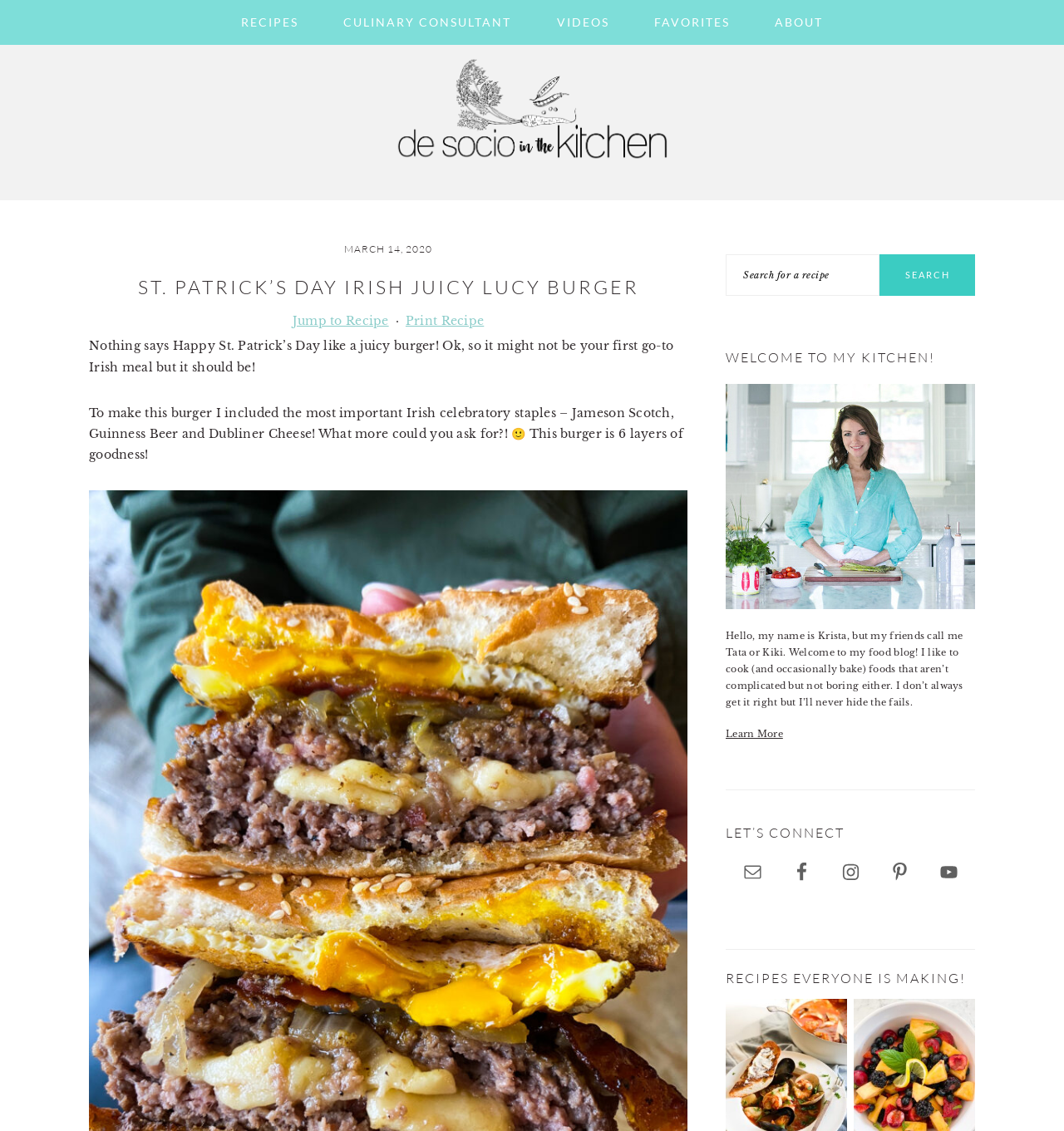How many social media links are there?
With the help of the image, please provide a detailed response to the question.

I counted the social media links in the 'LET’S CONNECT' section, which are Email, Facebook, Instagram, Pinterest, and YouTube.